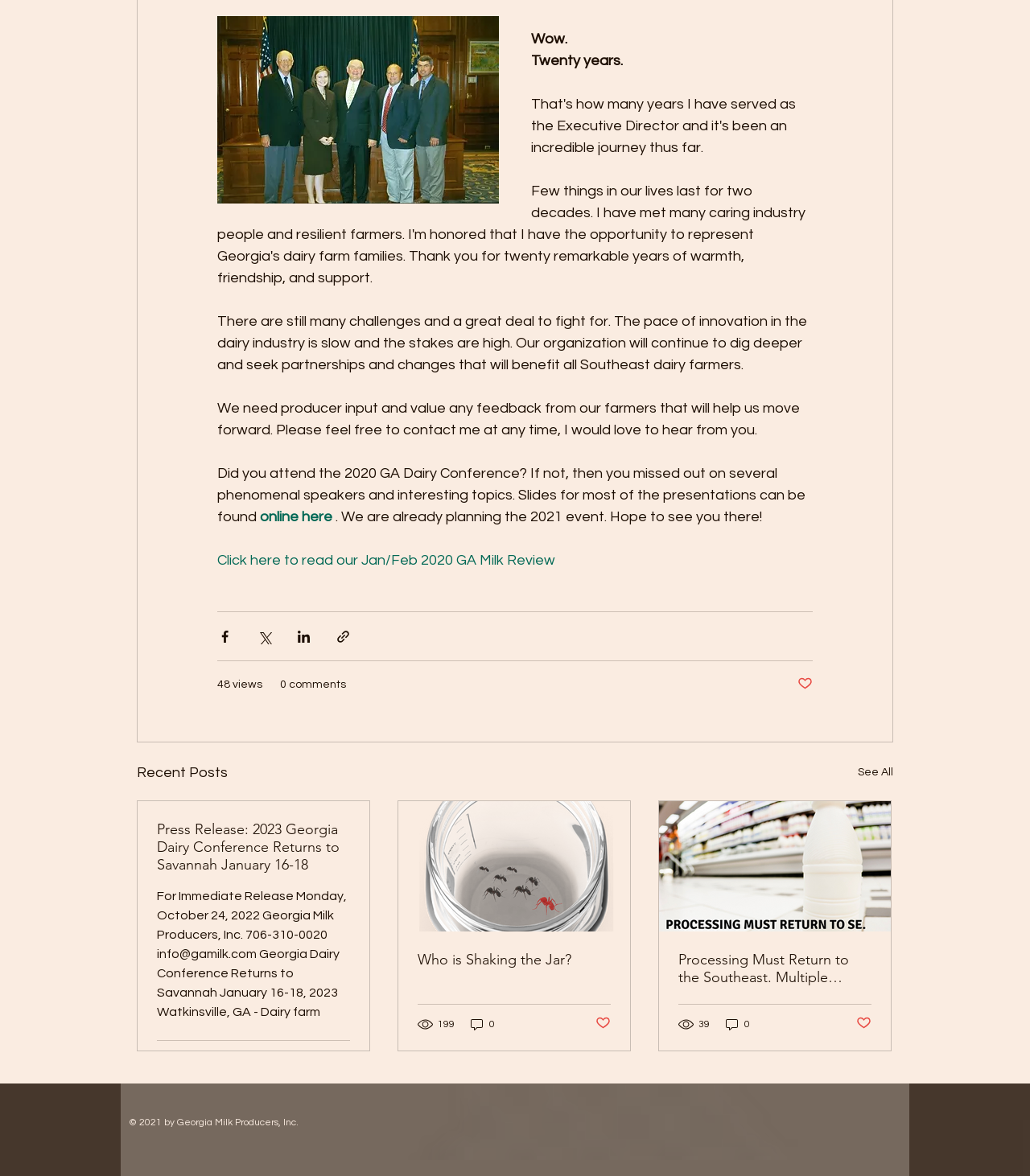Provide the bounding box coordinates of the HTML element this sentence describes: "Who is Shaking the Jar?". The bounding box coordinates consist of four float numbers between 0 and 1, i.e., [left, top, right, bottom].

[0.405, 0.808, 0.593, 0.824]